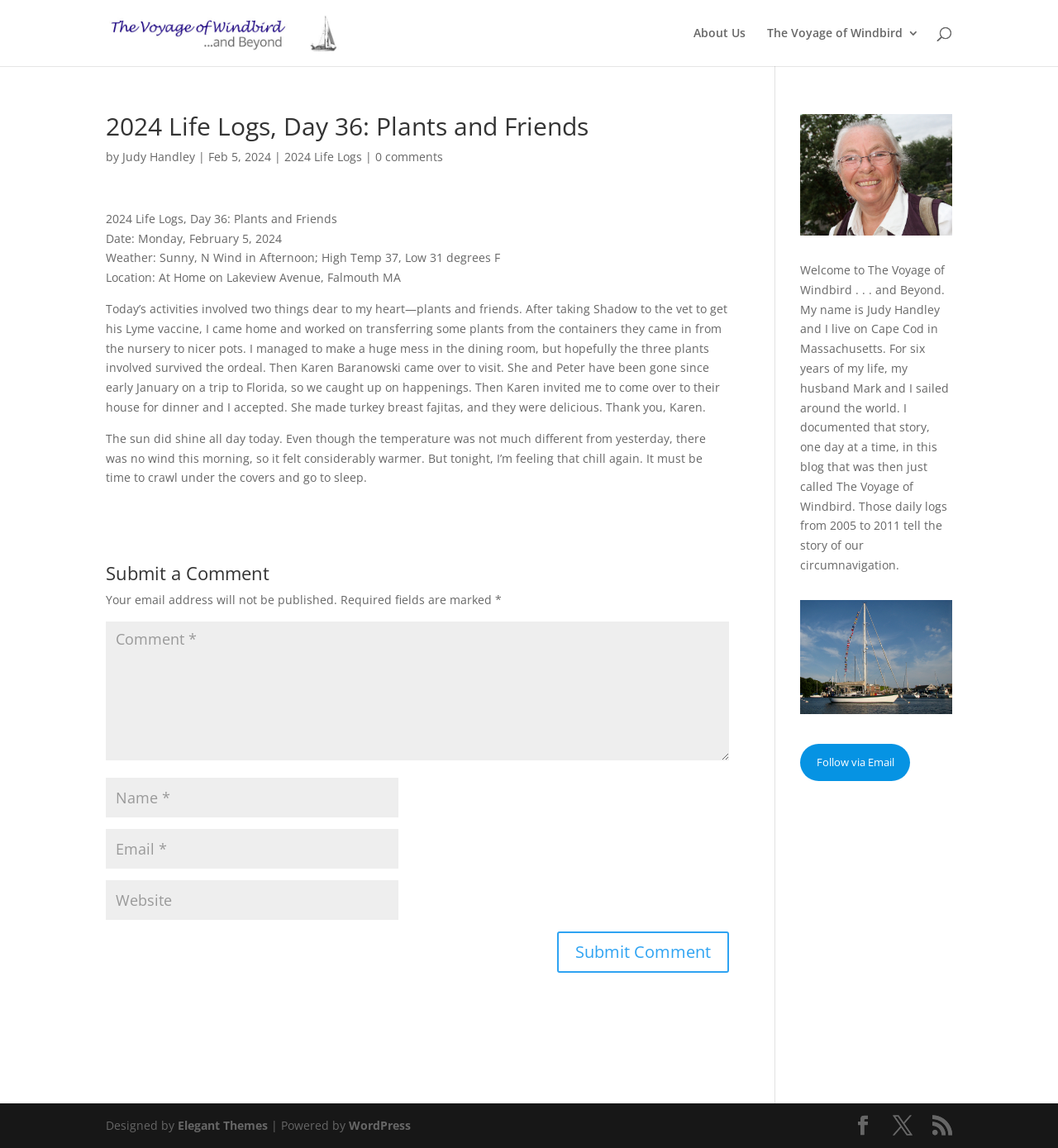Provide a brief response to the question below using a single word or phrase: 
How many textboxes are there in the comment submission form?

4